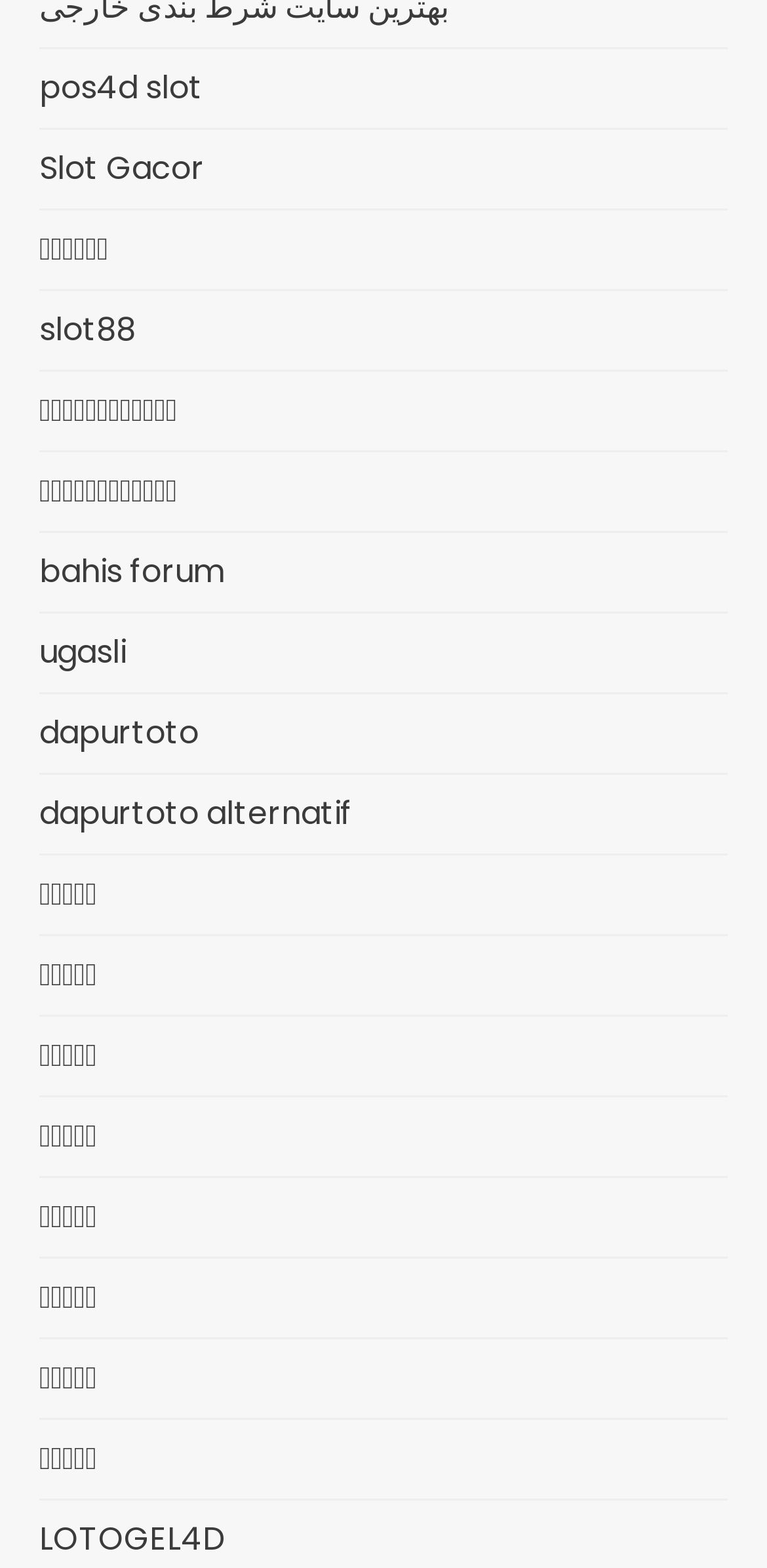Determine the bounding box coordinates of the section to be clicked to follow the instruction: "View ComedyCures brochure". The coordinates should be given as four float numbers between 0 and 1, formatted as [left, top, right, bottom].

None